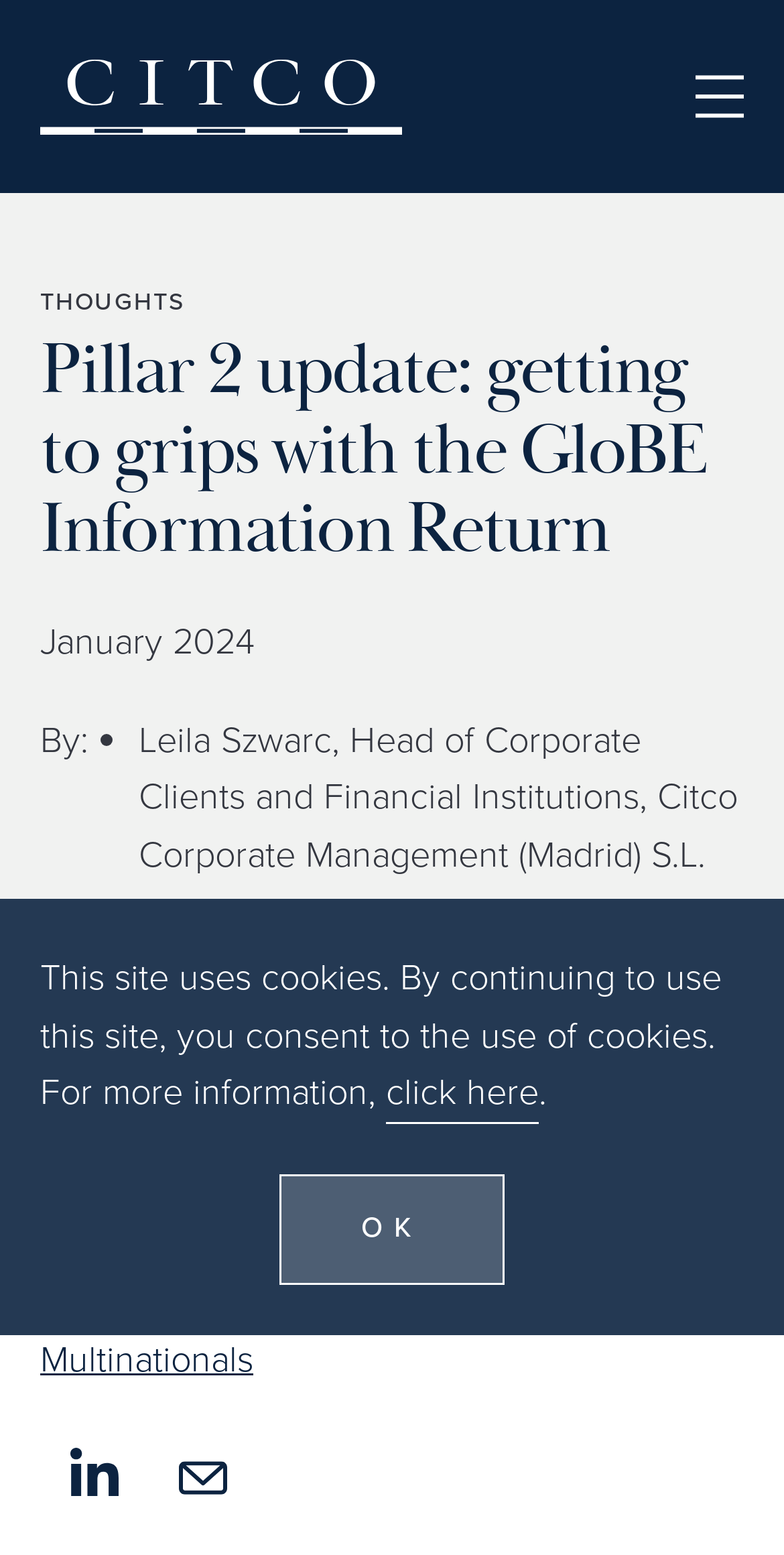Can you find the bounding box coordinates for the UI element given this description: "Tax and Regulatory"? Provide the coordinates as four float numbers between 0 and 1: [left, top, right, bottom].

[0.259, 0.79, 0.638, 0.813]